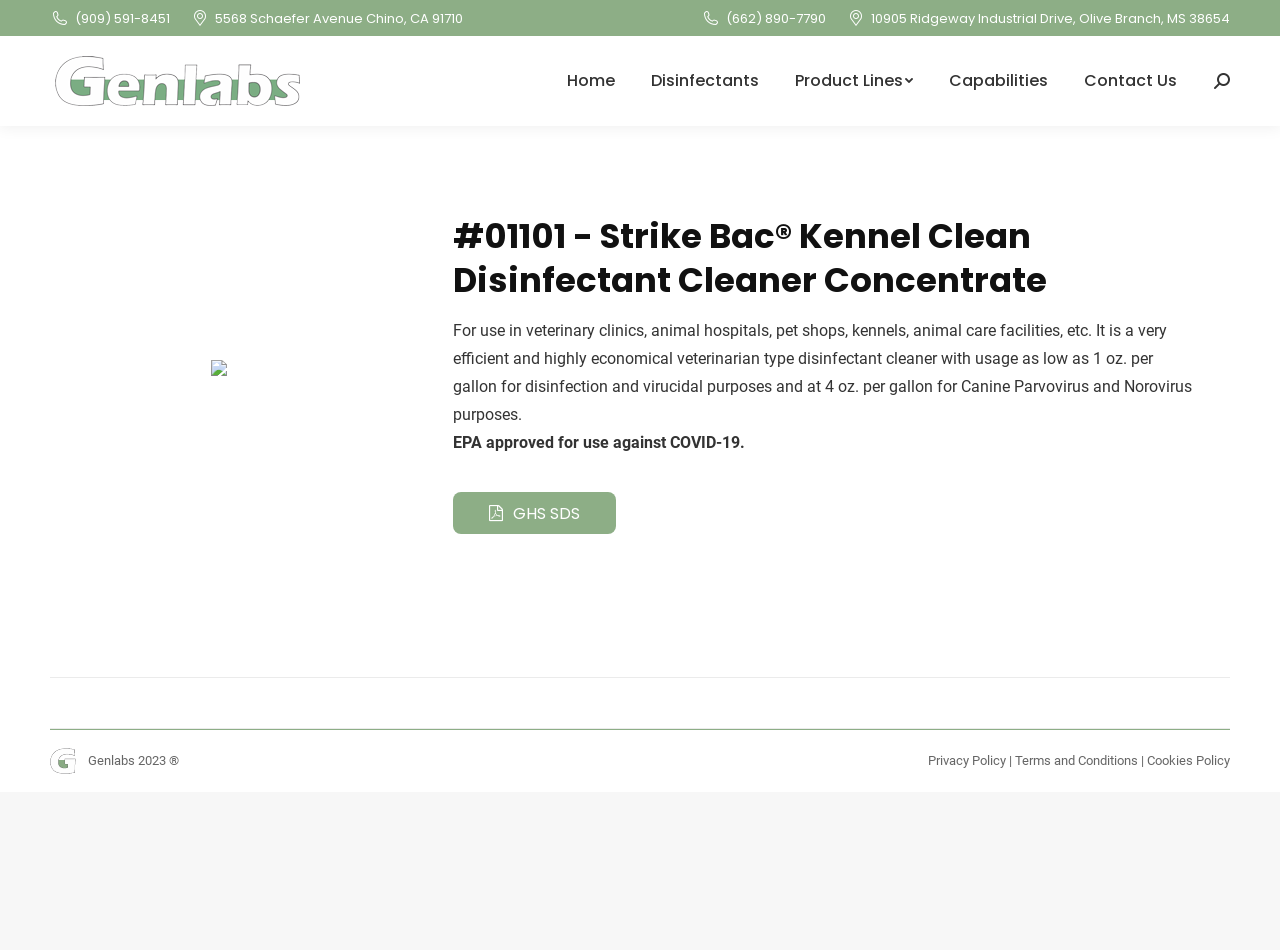Generate a thorough caption that explains the contents of the webpage.

This webpage appears to be a product page for Strike Bac Kennel Clean Disinfectant Cleaner Concentrate, a product offered by Genlabs. 

At the top left corner, there are two phone numbers and two addresses, which seem to be contact information for the company. 

To the right of the contact information, there is a link to the Genlabs website, accompanied by the Genlabs logo. 

Below the contact information, there is a horizontal menu bar with five menu items: Home, Disinfectants, Product Lines, Capabilities, and Contact Us. 

On the top right corner, there is a search bar with a magnifying glass icon. 

The main content of the page is an article about the product, which includes a small image on the left side. The article's title is "#01101 - Strike Bac Kennel Clean Disinfectant Cleaner Concentrate". 

Below the title, there is a description of the product, stating its uses and benefits, including its efficiency and economical usage. The description also mentions that the product is EPA-approved for use against COVID-19. 

There is a link to the GHS SDS (Safety Data Sheet) below the description. 

At the bottom of the page, there is a section with the company's logo, copyright information, and links to the Privacy Policy, Terms and Conditions, and Cookies Policy.